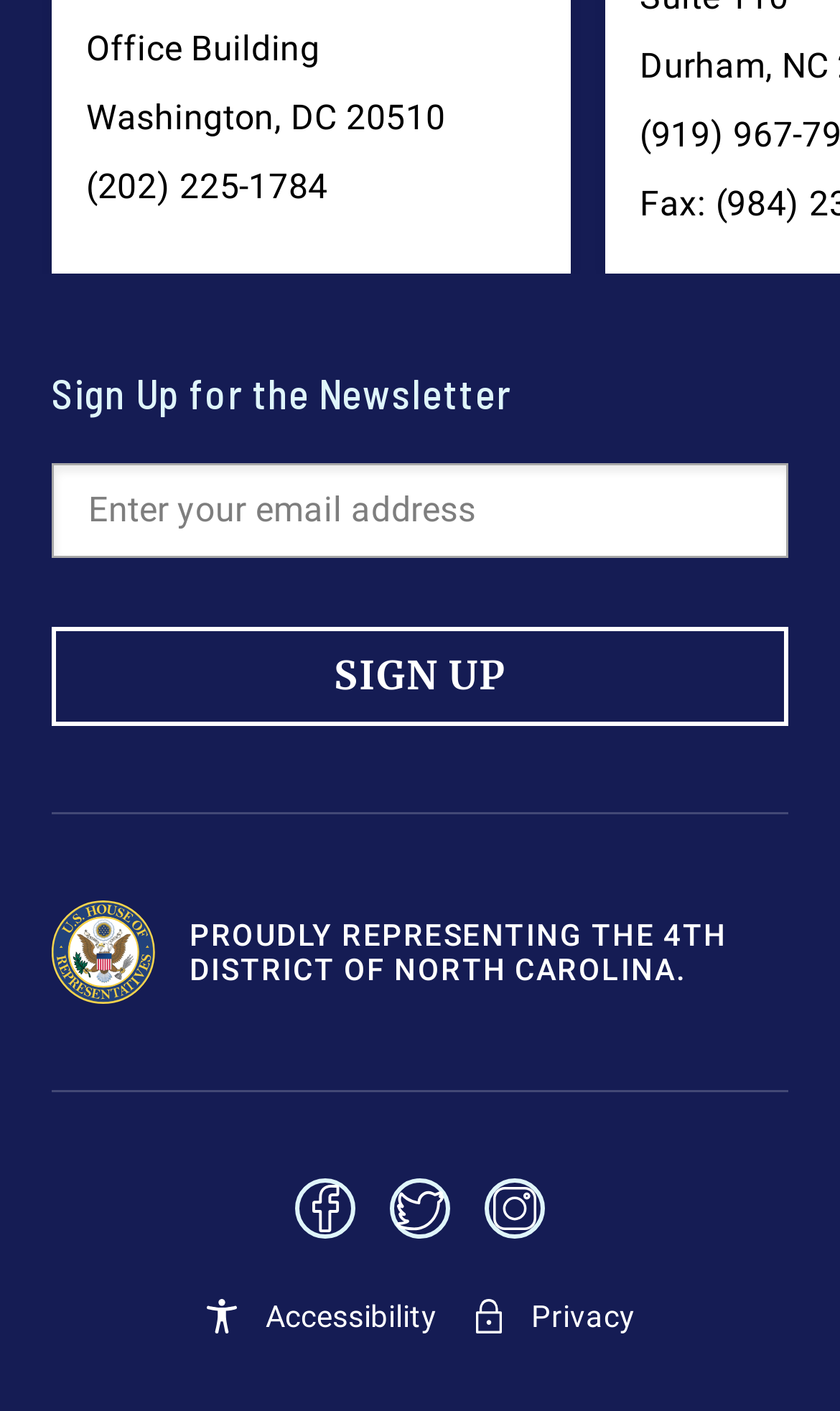Carefully examine the image and provide an in-depth answer to the question: What is the district represented?

I found the district represented by looking at the static text element below the 'SIGN UP' button, which says 'PROUDLY REPRESENTING THE 4TH DISTRICT OF NORTH CAROLINA'.